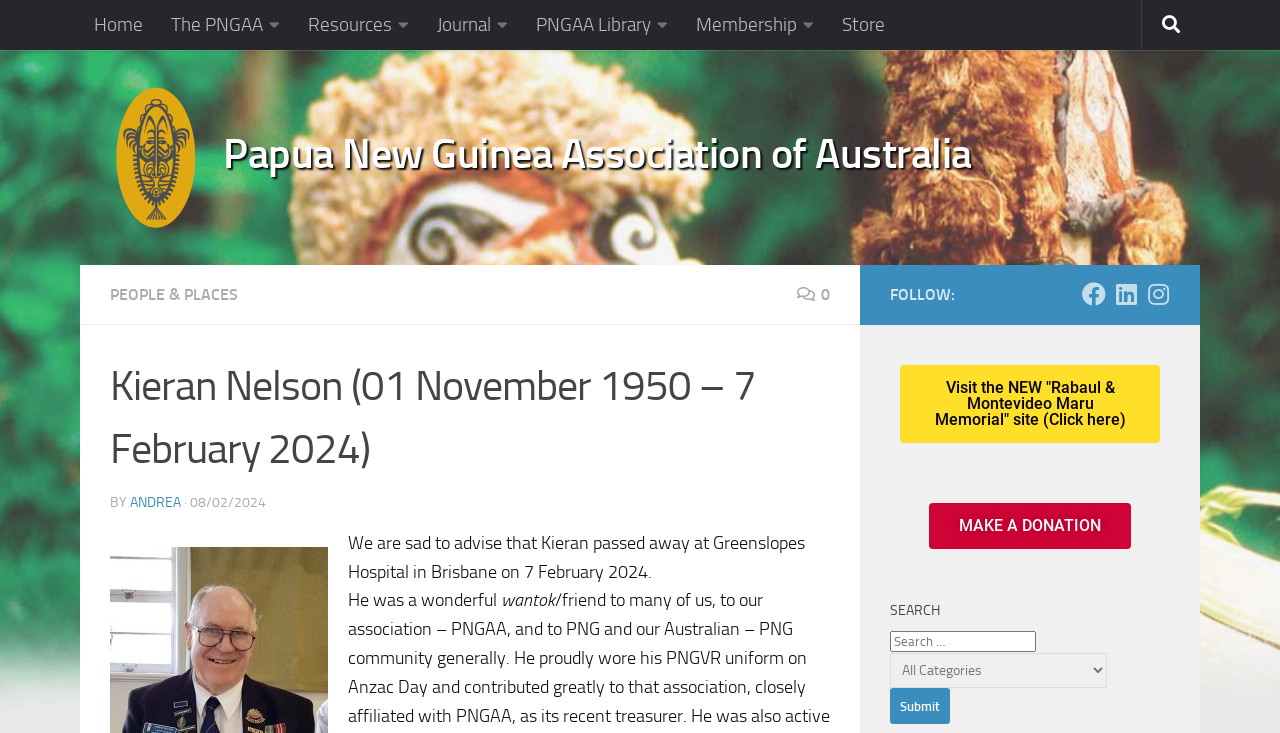Please indicate the bounding box coordinates of the element's region to be clicked to achieve the instruction: "Search for something". Provide the coordinates as four float numbers between 0 and 1, i.e., [left, top, right, bottom].

[0.695, 0.861, 0.809, 0.889]